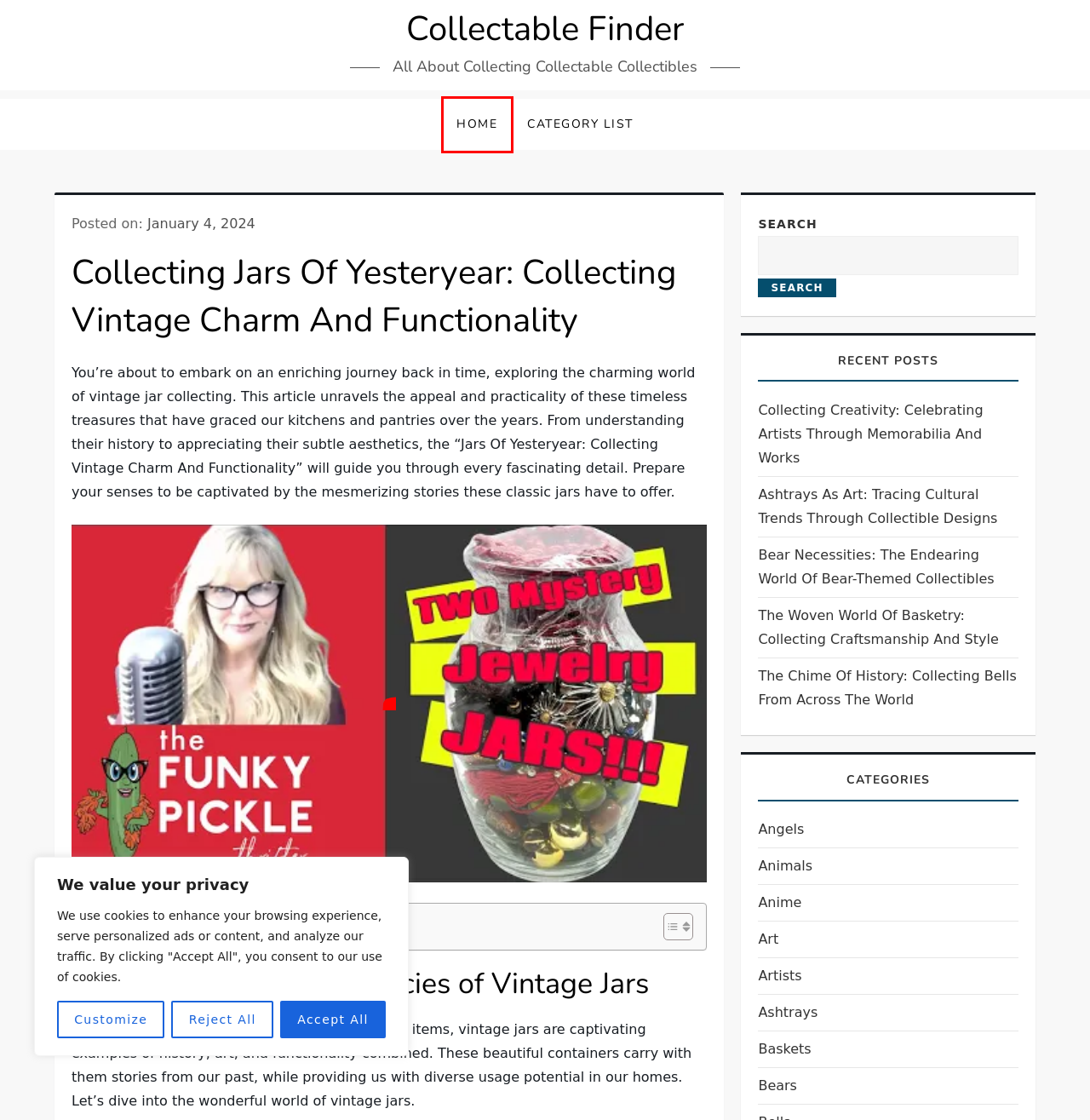You have a screenshot of a webpage with a red rectangle bounding box. Identify the best webpage description that corresponds to the new webpage after clicking the element within the red bounding box. Here are the candidates:
A. Anime - Collectable Finder
B. The Woven World Of Basketry: Collecting Craftsmanship And Style - Collectable Finder
C. Collectable Finder | Collecting Collectable Collectibles
D. Bear Necessities: The Endearing World Of Bear-Themed Collectibles - Collectable Finder
E. Ashtrays - Collectable Finder
F. Angels - Collectable Finder
G. Art - Collectable Finder
H. Ashtrays As Art: Tracing Cultural Trends Through Collectible Designs - Collectable Finder

C